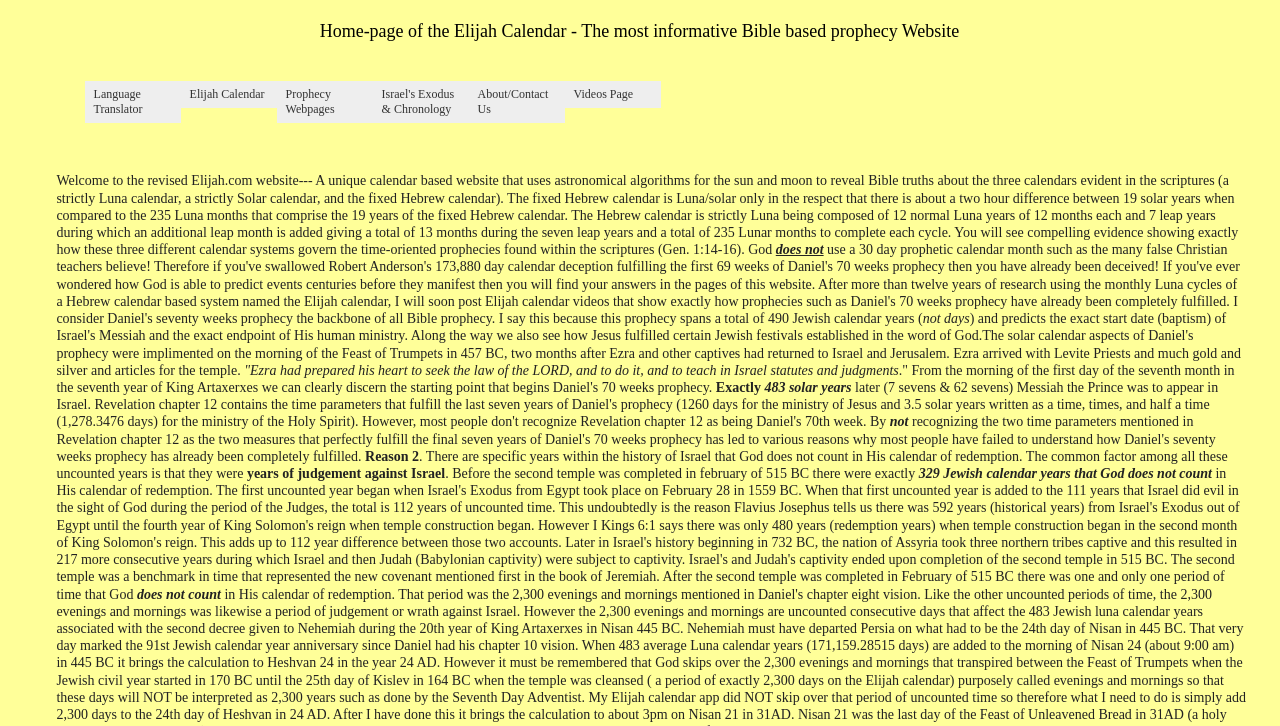From the webpage screenshot, predict the bounding box coordinates (top-left x, top-left y, bottom-right x, bottom-right y) for the UI element described here: Elijah Calendar

[0.141, 0.112, 0.216, 0.148]